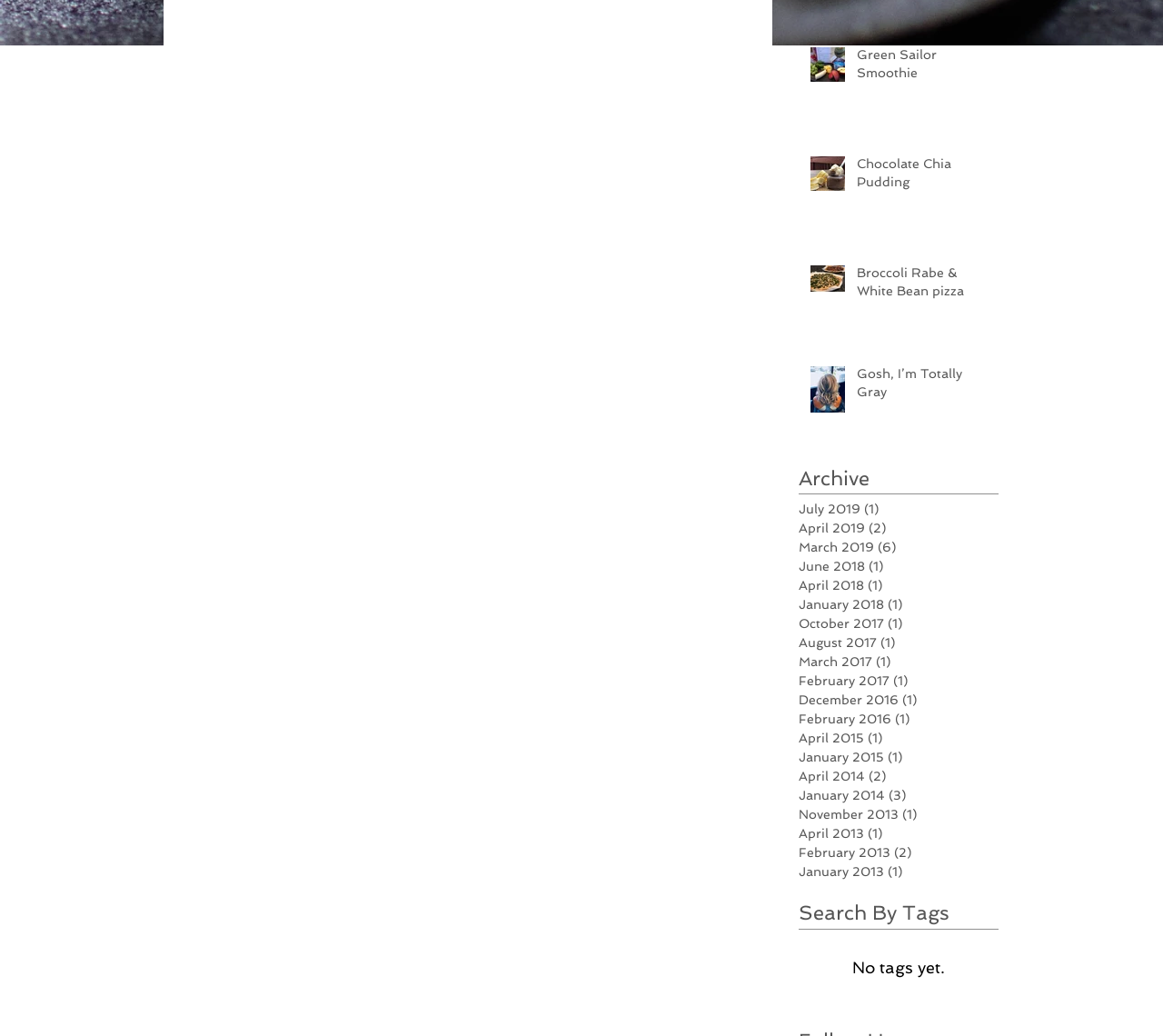Please give a concise answer to this question using a single word or phrase: 
What is the text of the second article?

Chocolate Chia Pudding